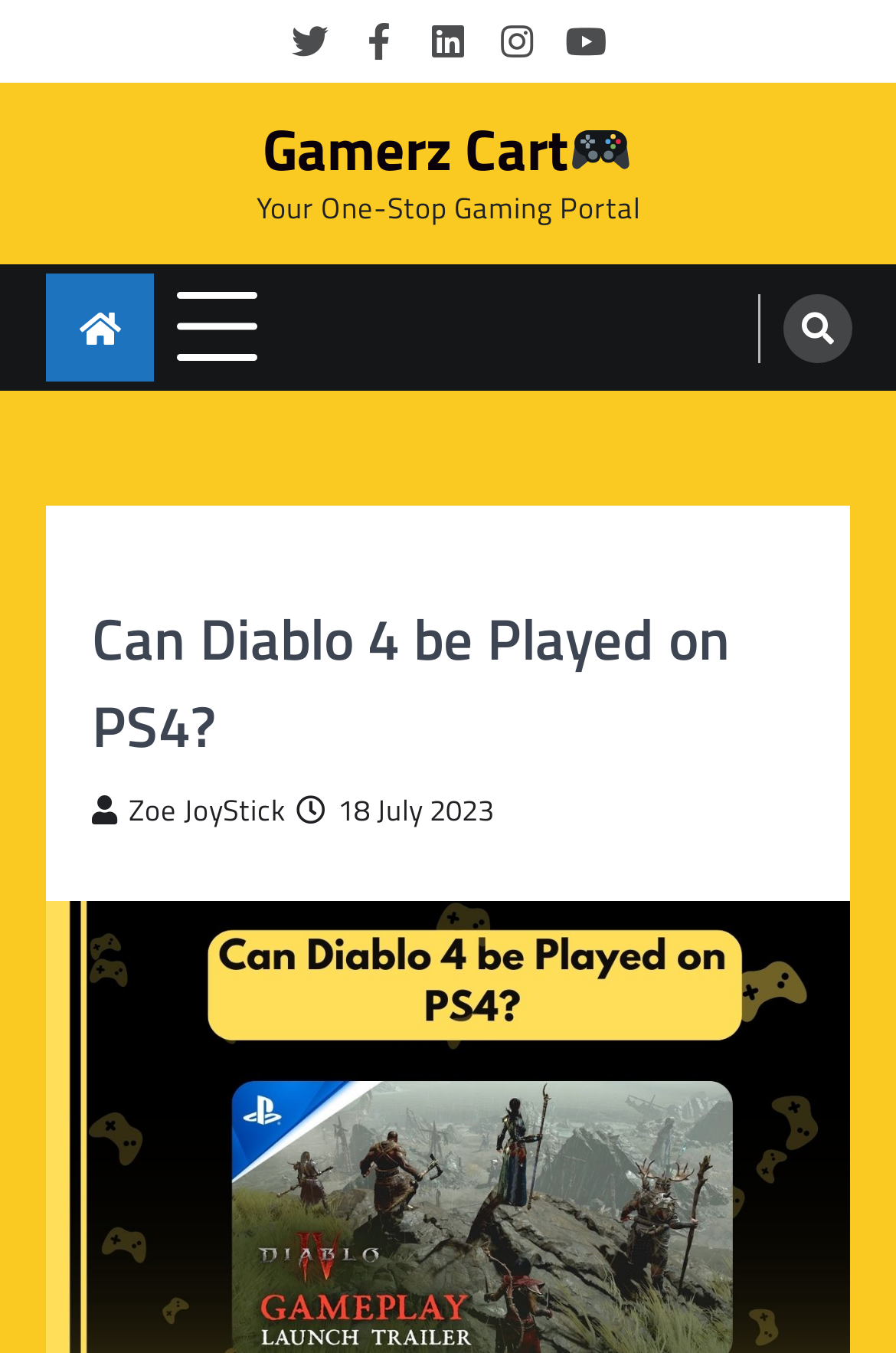Please mark the bounding box coordinates of the area that should be clicked to carry out the instruction: "Open the GALLERY page".

None